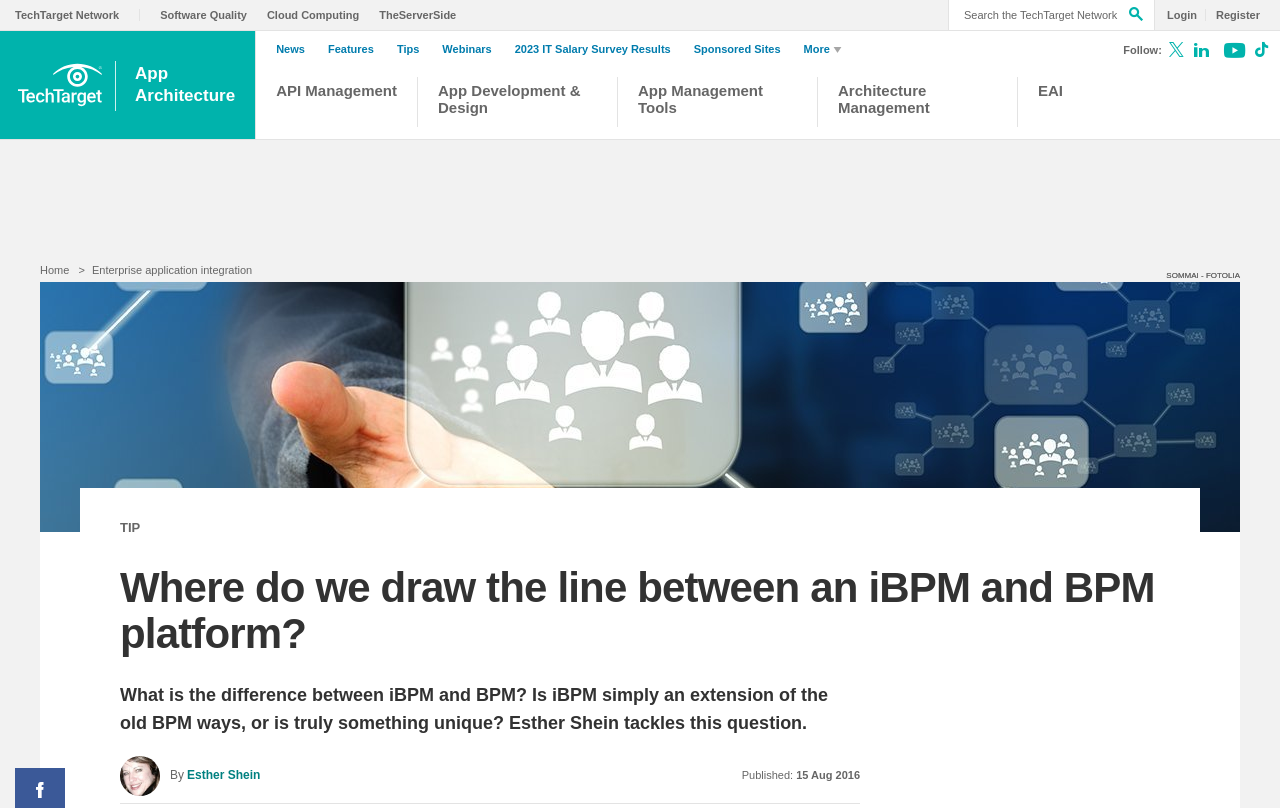Please identify the bounding box coordinates of the clickable element to fulfill the following instruction: "Search the TechTarget Network". The coordinates should be four float numbers between 0 and 1, i.e., [left, top, right, bottom].

[0.741, 0.0, 0.902, 0.037]